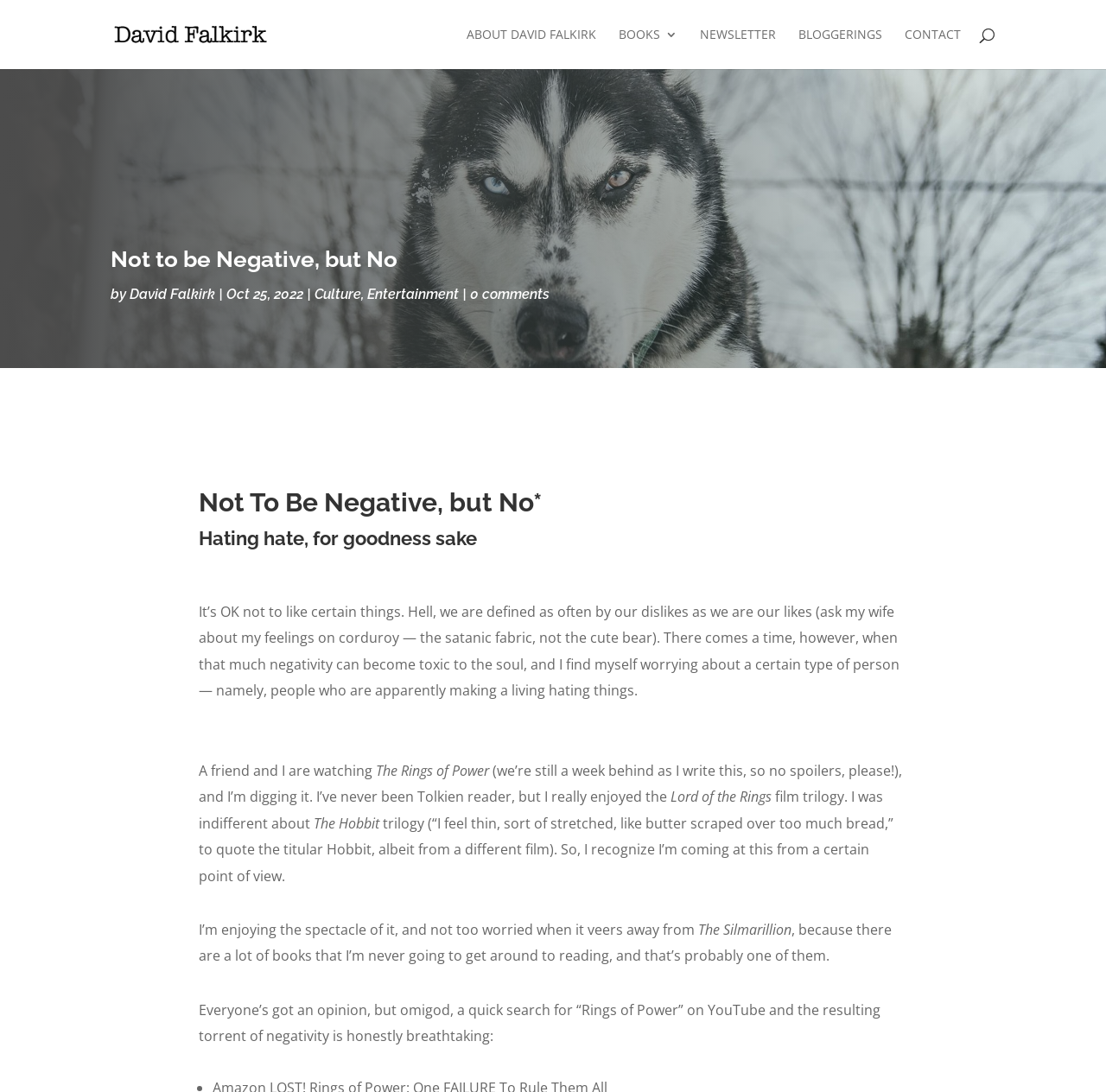Using the provided element description: "Culture", determine the bounding box coordinates of the corresponding UI element in the screenshot.

[0.284, 0.262, 0.327, 0.277]